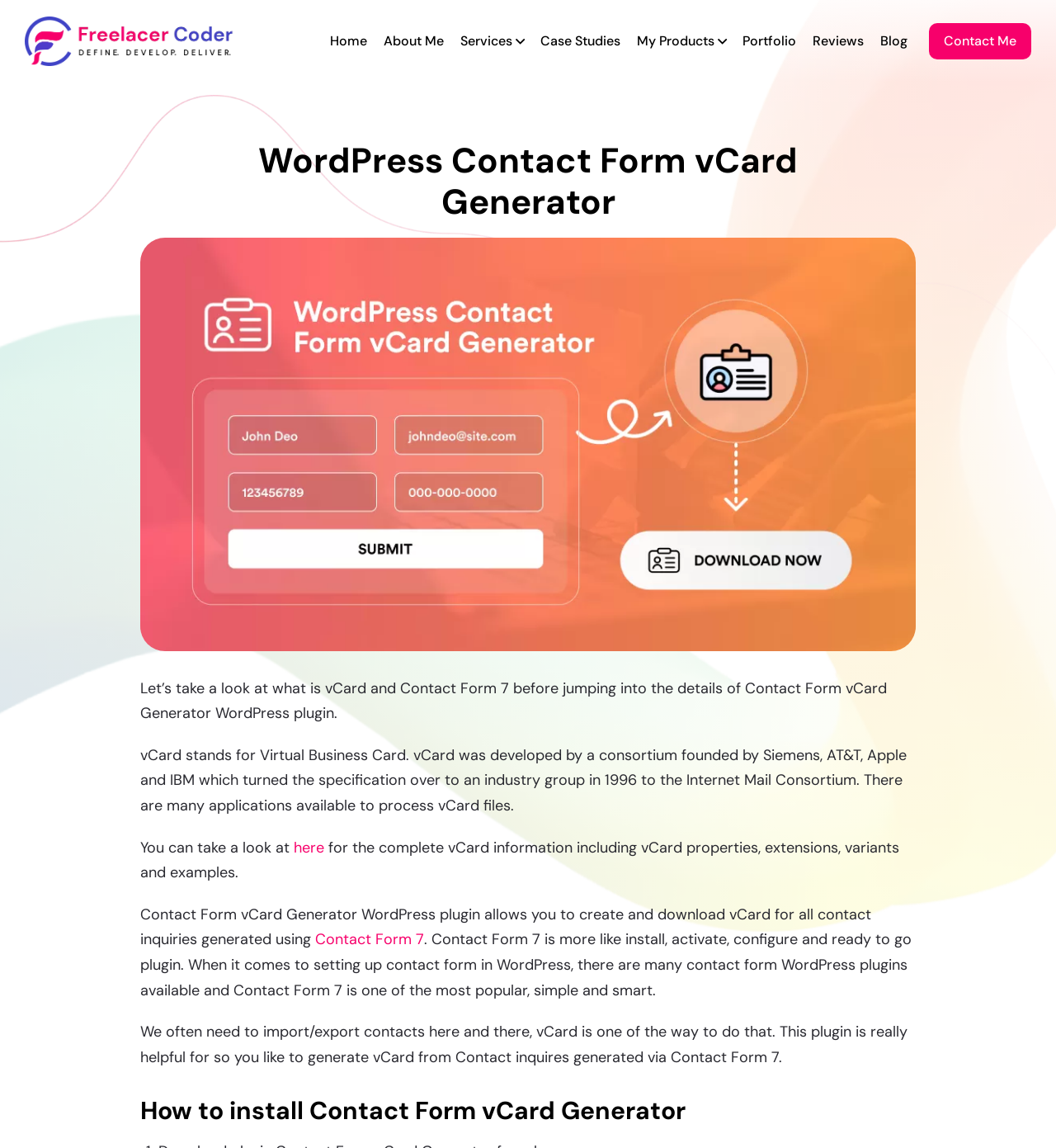Please respond to the question with a concise word or phrase:
How many navigation links are there?

11